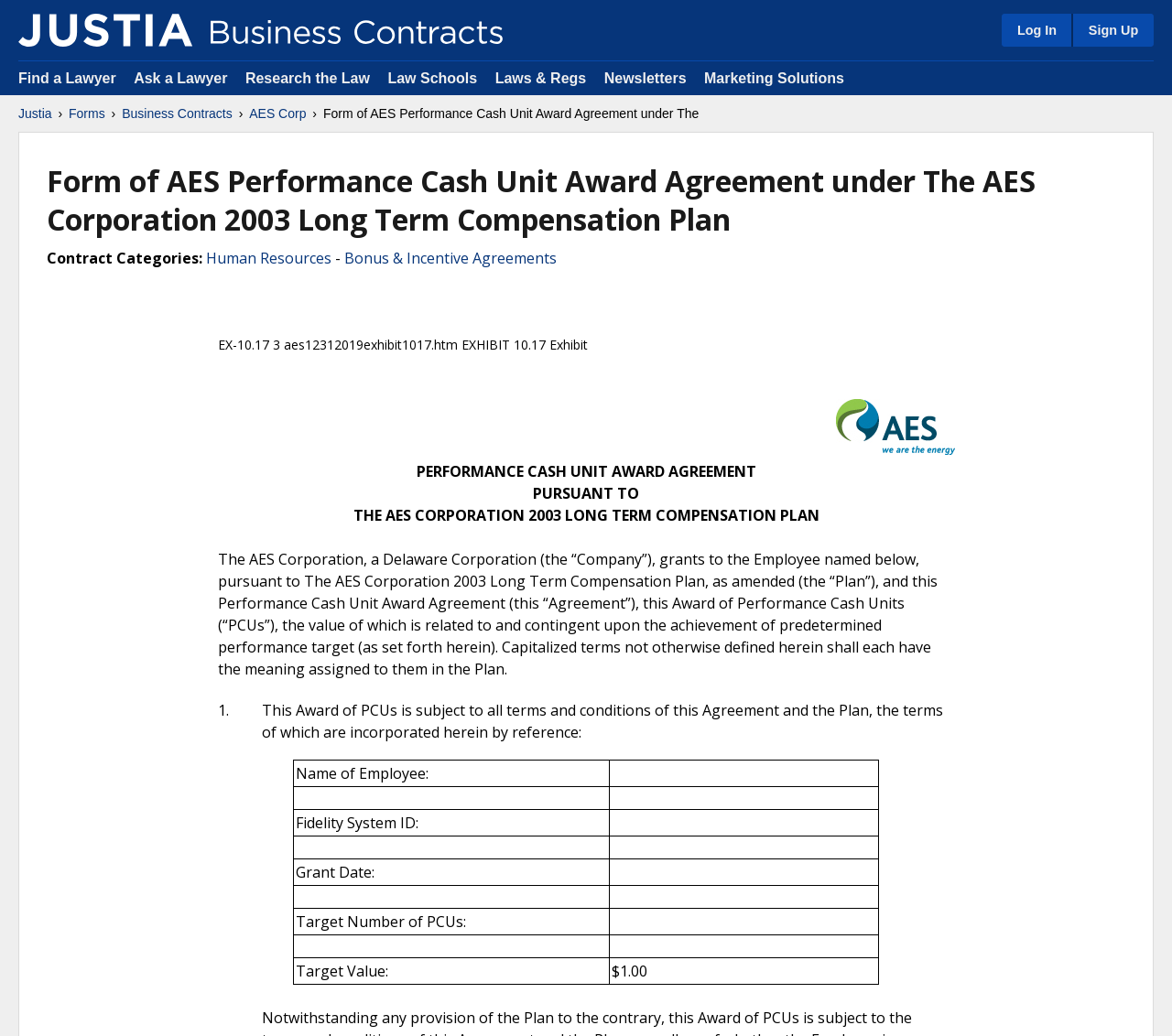Please identify the coordinates of the bounding box for the clickable region that will accomplish this instruction: "Click on 'Log In'".

[0.855, 0.013, 0.914, 0.045]